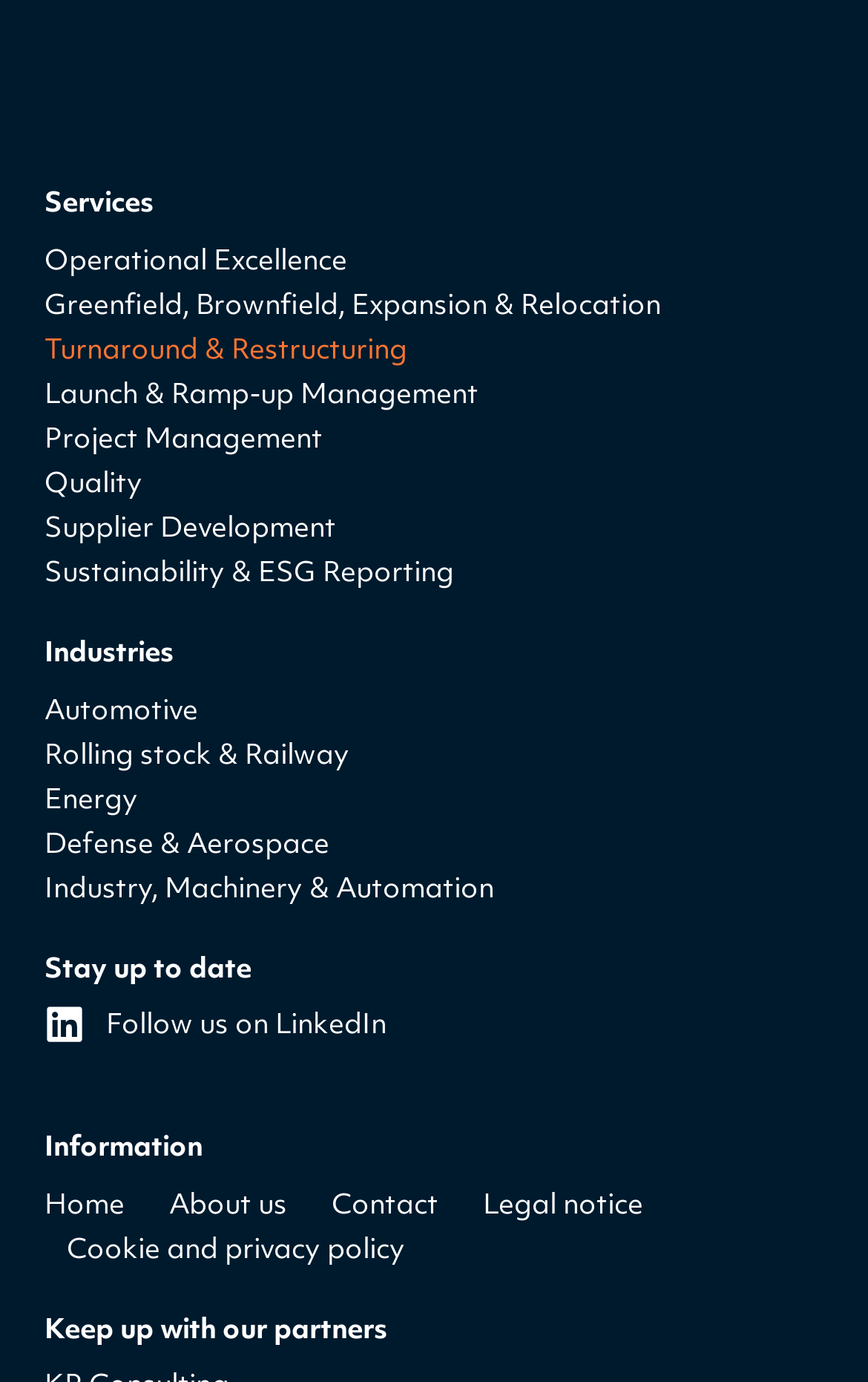Locate the bounding box of the UI element with the following description: "Greenfield, Brownfield, Expansion & Relocation".

[0.051, 0.204, 0.949, 0.236]